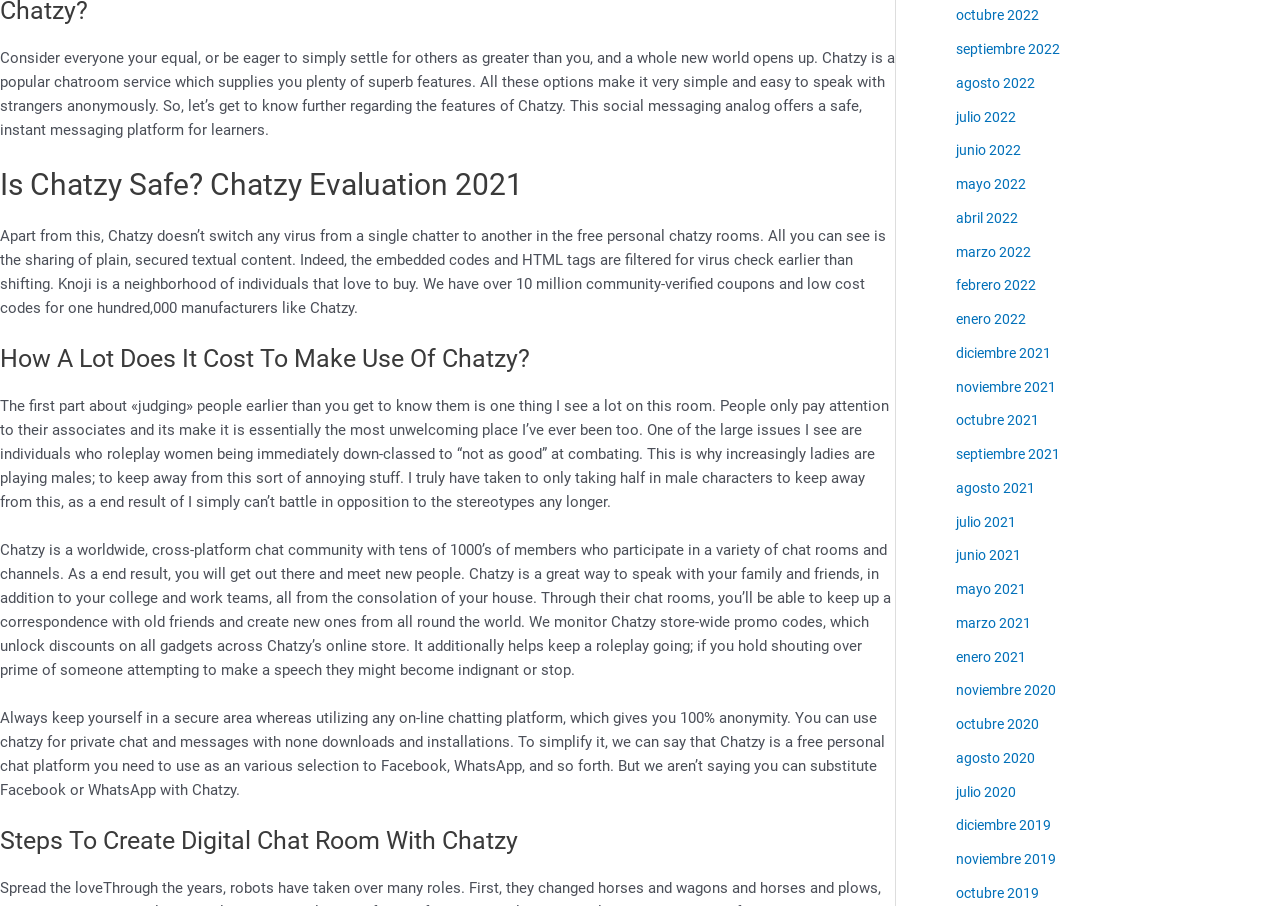Give a one-word or phrase response to the following question: Can you use Chatzy for personal chat?

Yes